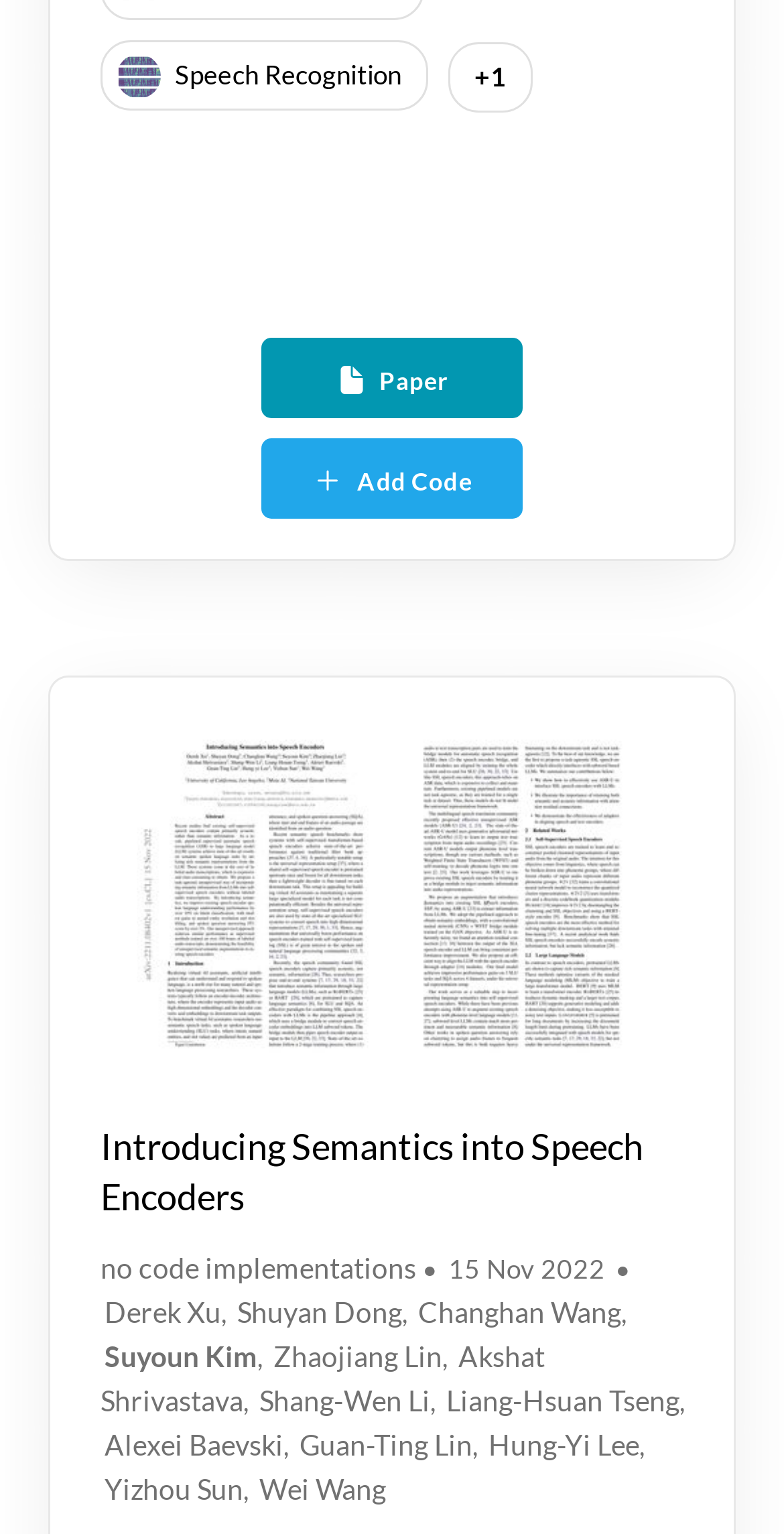How many images are there in the webpage?
Respond with a short answer, either a single word or a phrase, based on the image.

4